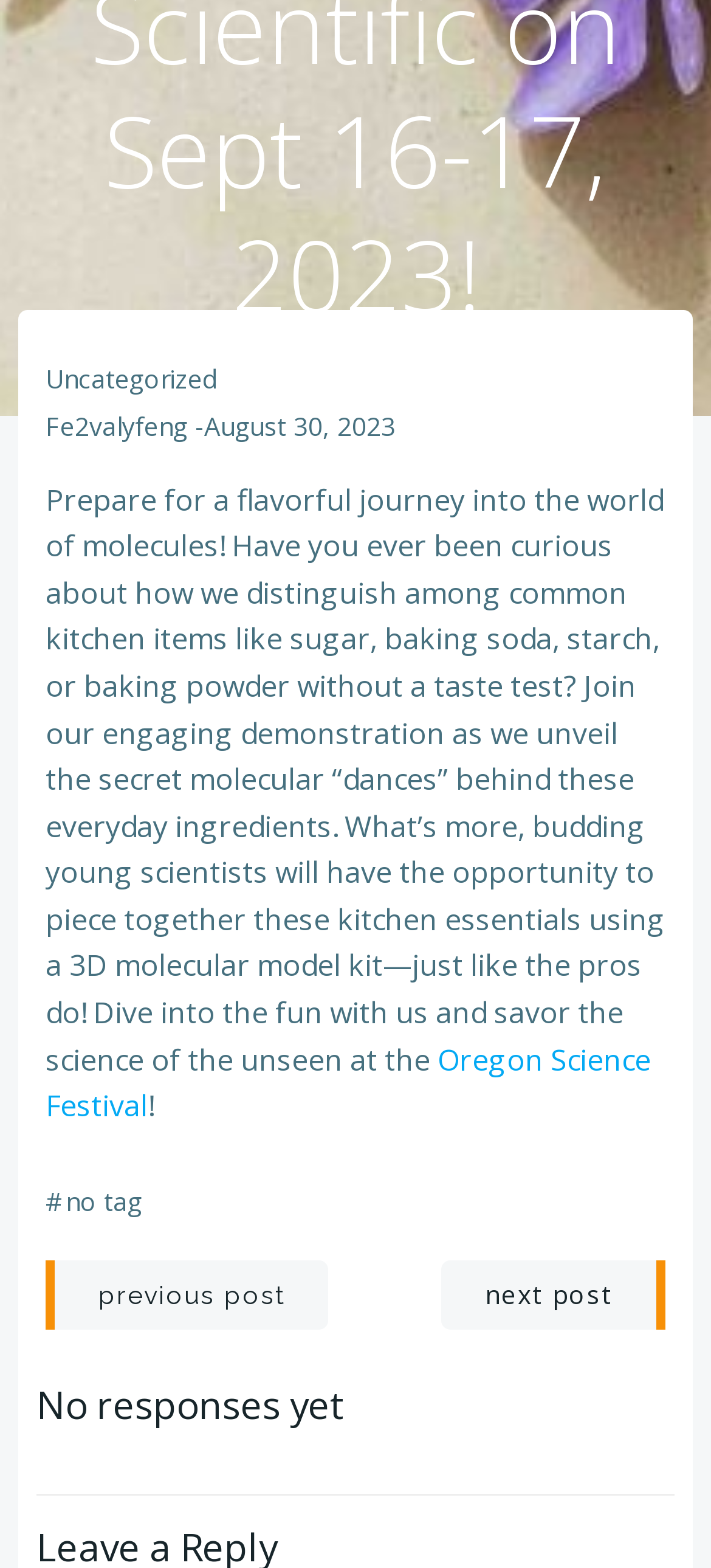Please determine the bounding box coordinates, formatted as (top-left x, top-left y, bottom-right x, bottom-right y), with all values as floating point numbers between 0 and 1. Identify the bounding box of the region described as: Oregon Science Festiva

[0.064, 0.663, 0.915, 0.718]